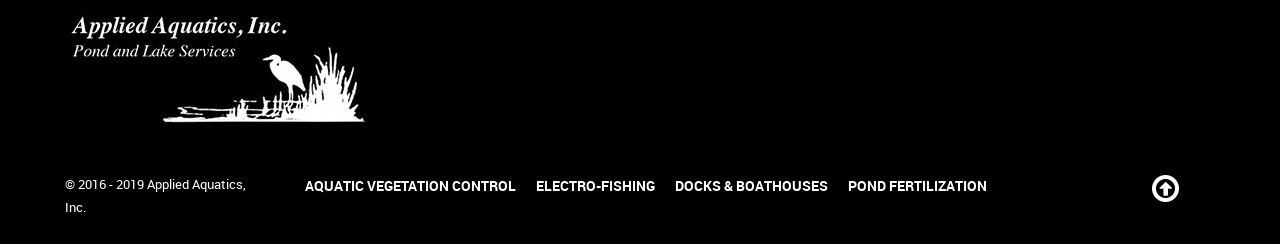What is the last link in the middle section?
Use the information from the screenshot to give a comprehensive response to the question.

I looked at the middle section of the webpage and found the last link to be 'POND FERTILIZATION', which is located at the bottom right of the section.